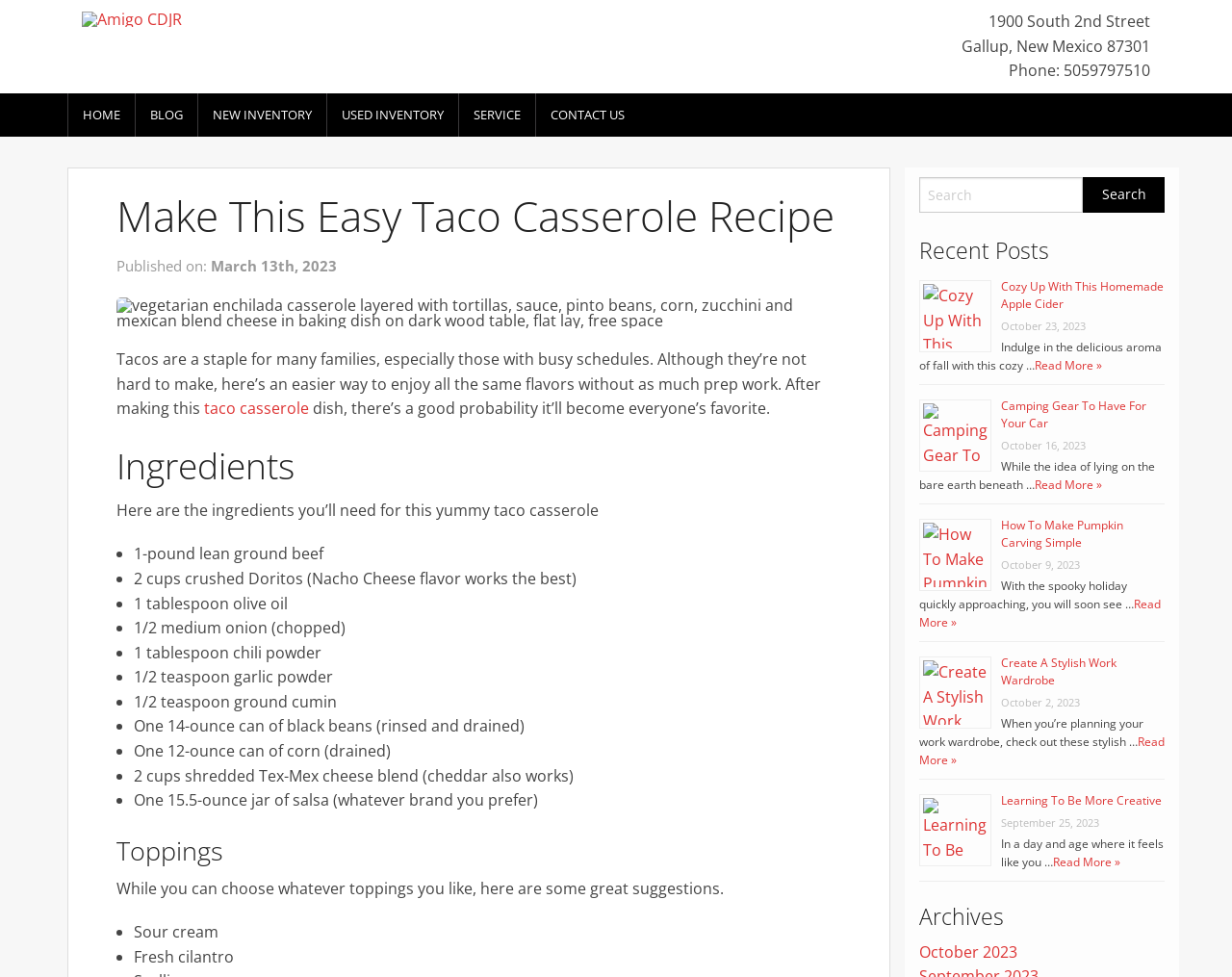Identify the bounding box coordinates of the region that should be clicked to execute the following instruction: "Read more about 'Cozy Up With This Homemade Apple Cider'".

[0.84, 0.365, 0.895, 0.382]